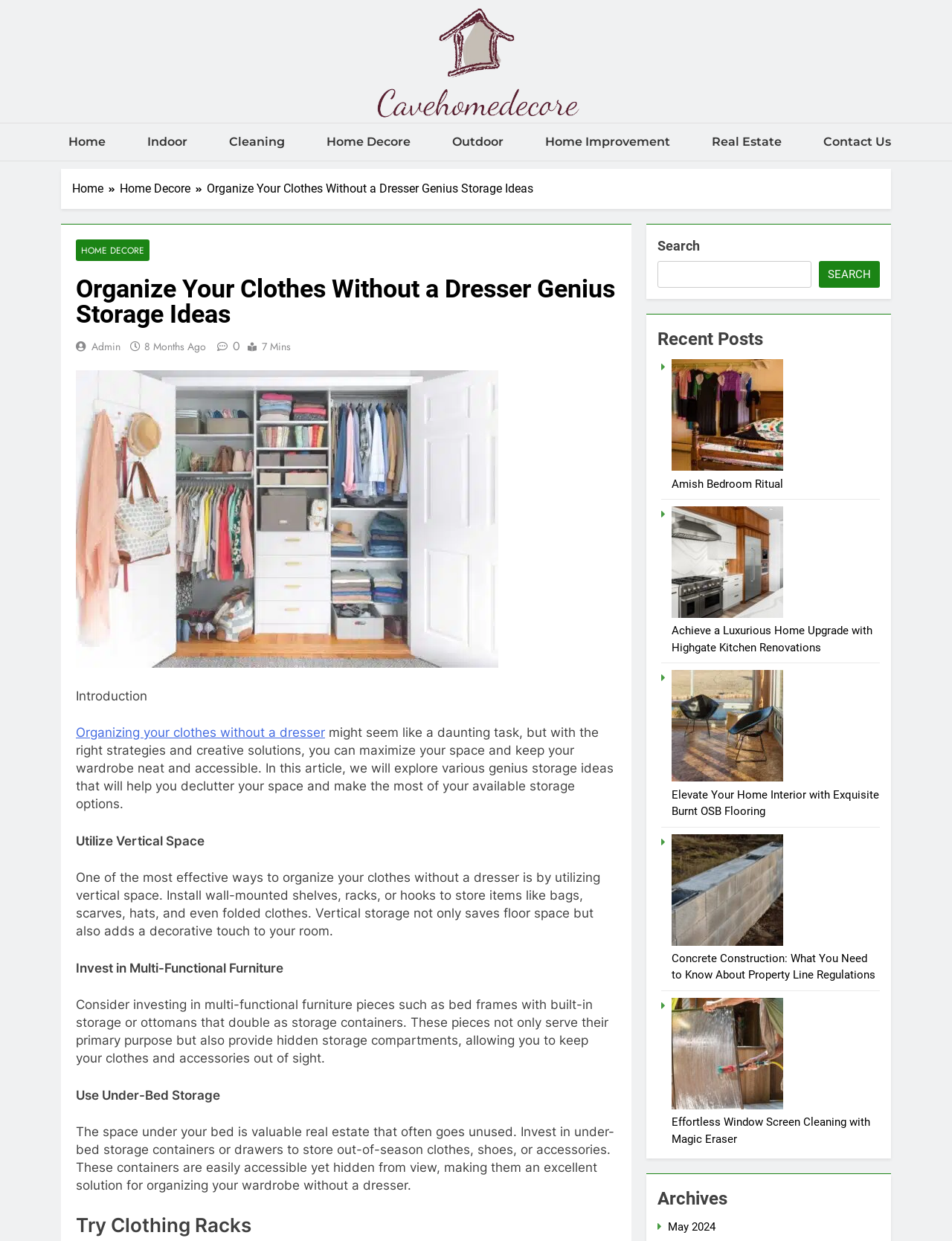Identify the bounding box coordinates for the region of the element that should be clicked to carry out the instruction: "Click on the 'Home' link". The bounding box coordinates should be four float numbers between 0 and 1, i.e., [left, top, right, bottom].

[0.058, 0.1, 0.125, 0.13]